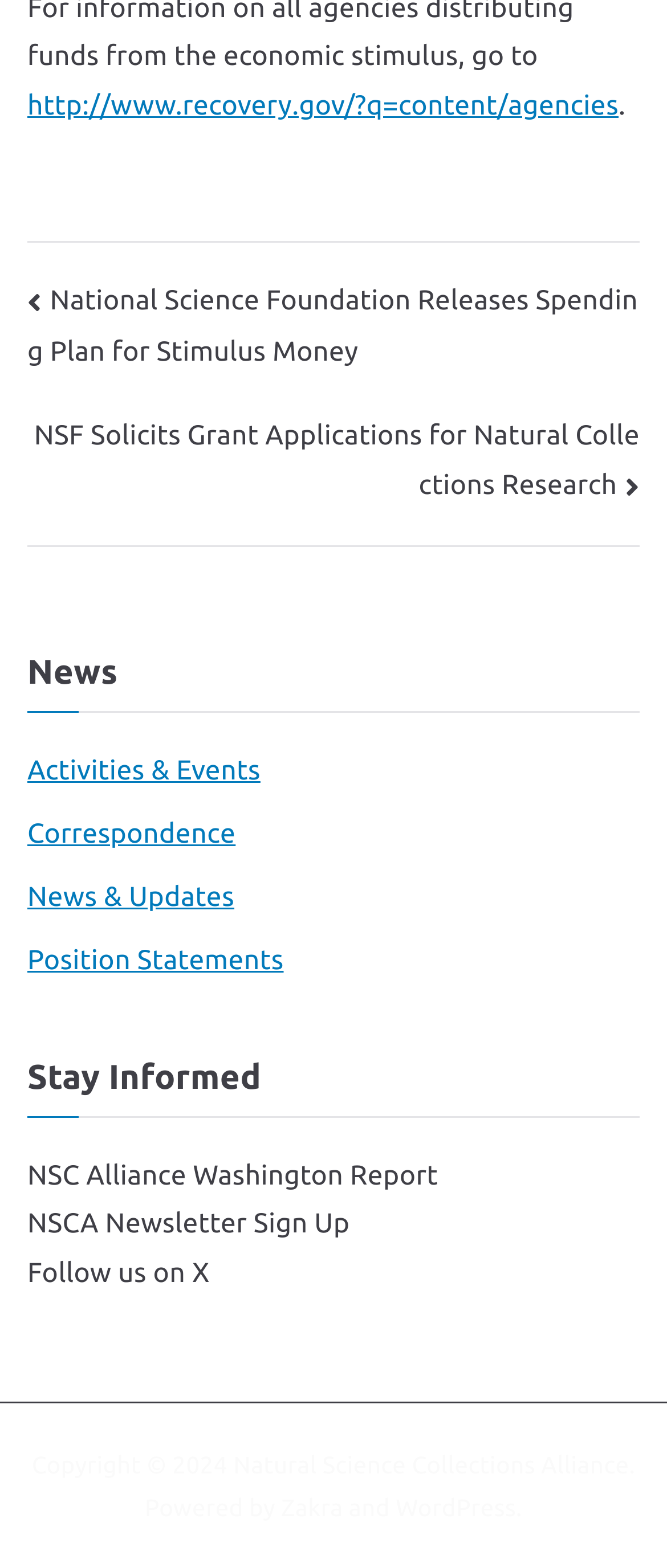Please answer the following question using a single word or phrase: 
What is the name of the organization?

Natural Science Collections Alliance